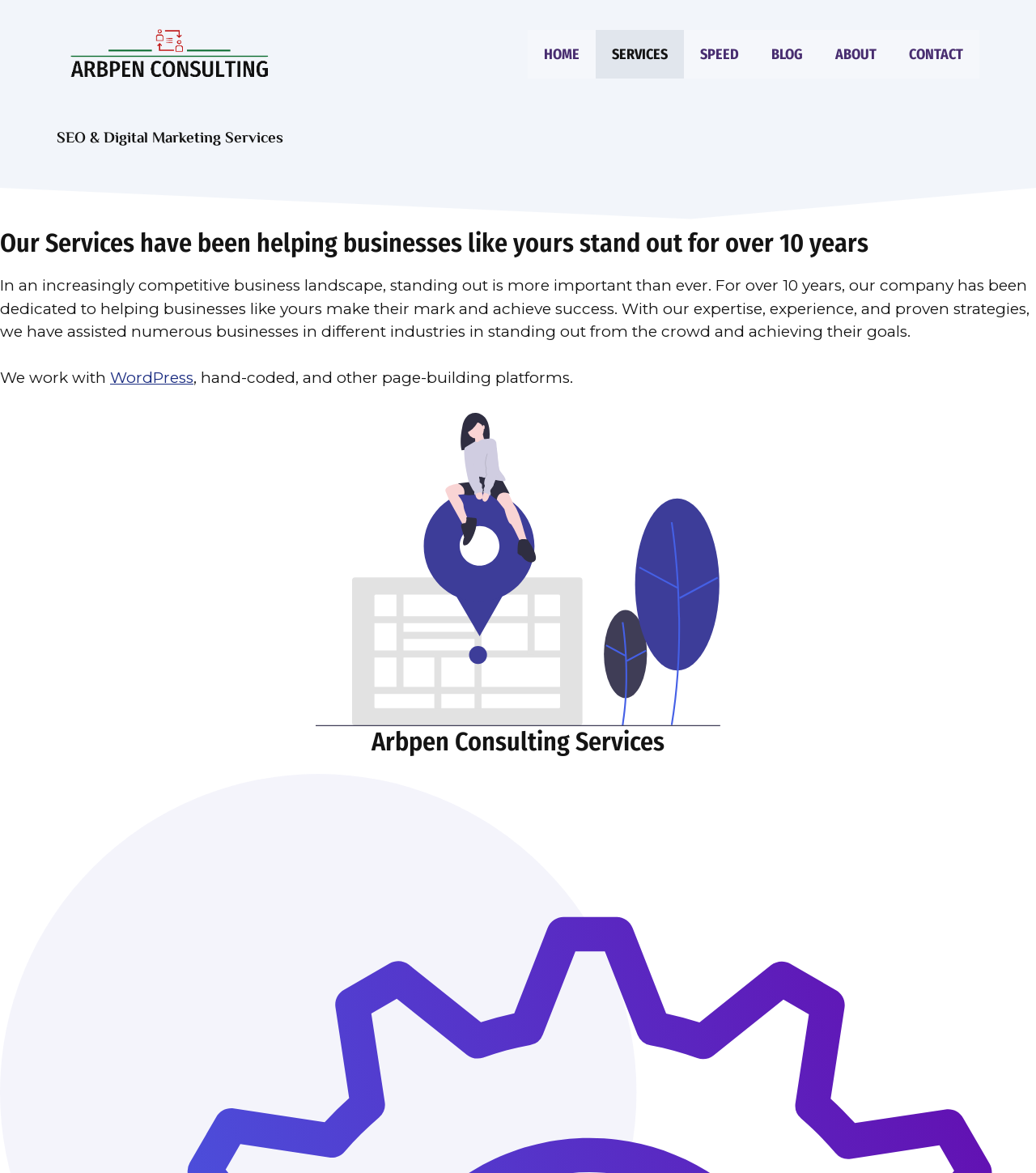Pinpoint the bounding box coordinates of the clickable element to carry out the following instruction: "read about WordPress."

[0.106, 0.314, 0.187, 0.33]